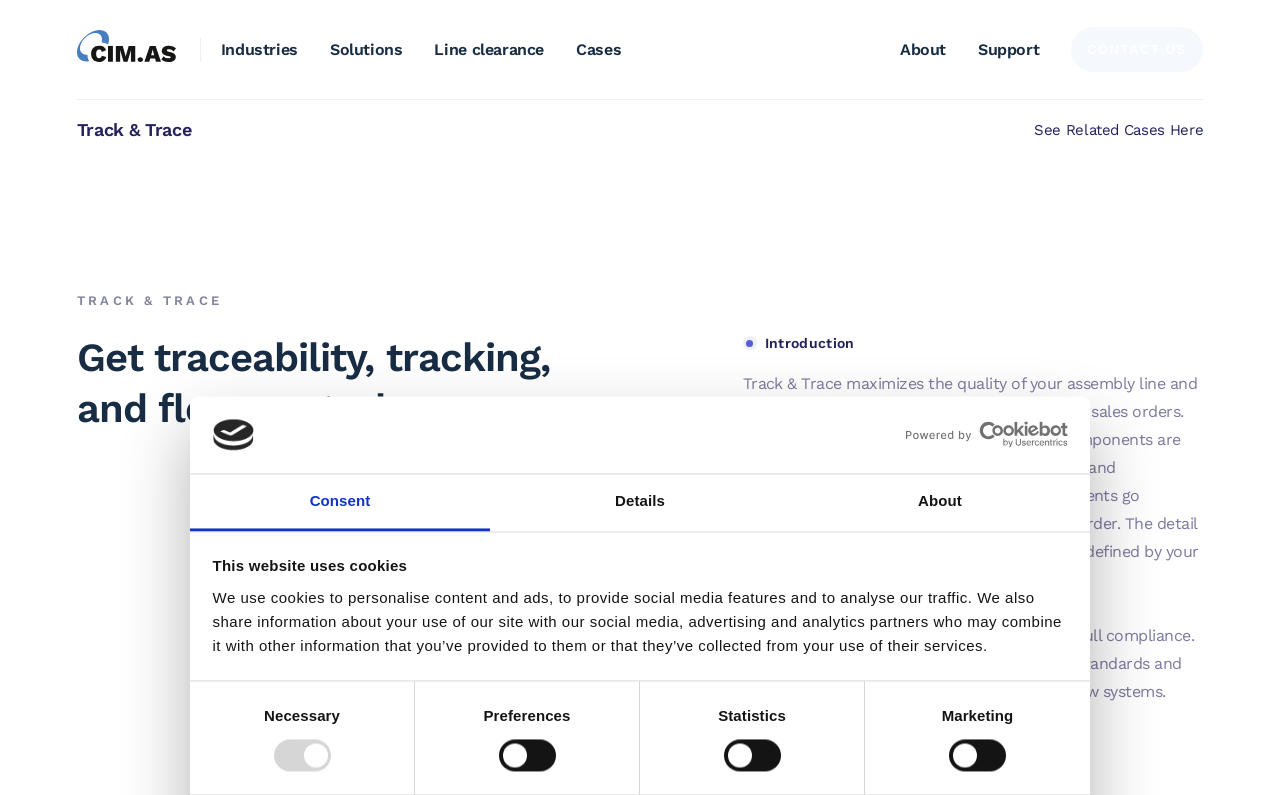Find the bounding box coordinates for the area you need to click to carry out the instruction: "Check the Preferences checkbox". The coordinates should be four float numbers between 0 and 1, indicated as [left, top, right, bottom].

[0.389, 0.93, 0.434, 0.971]